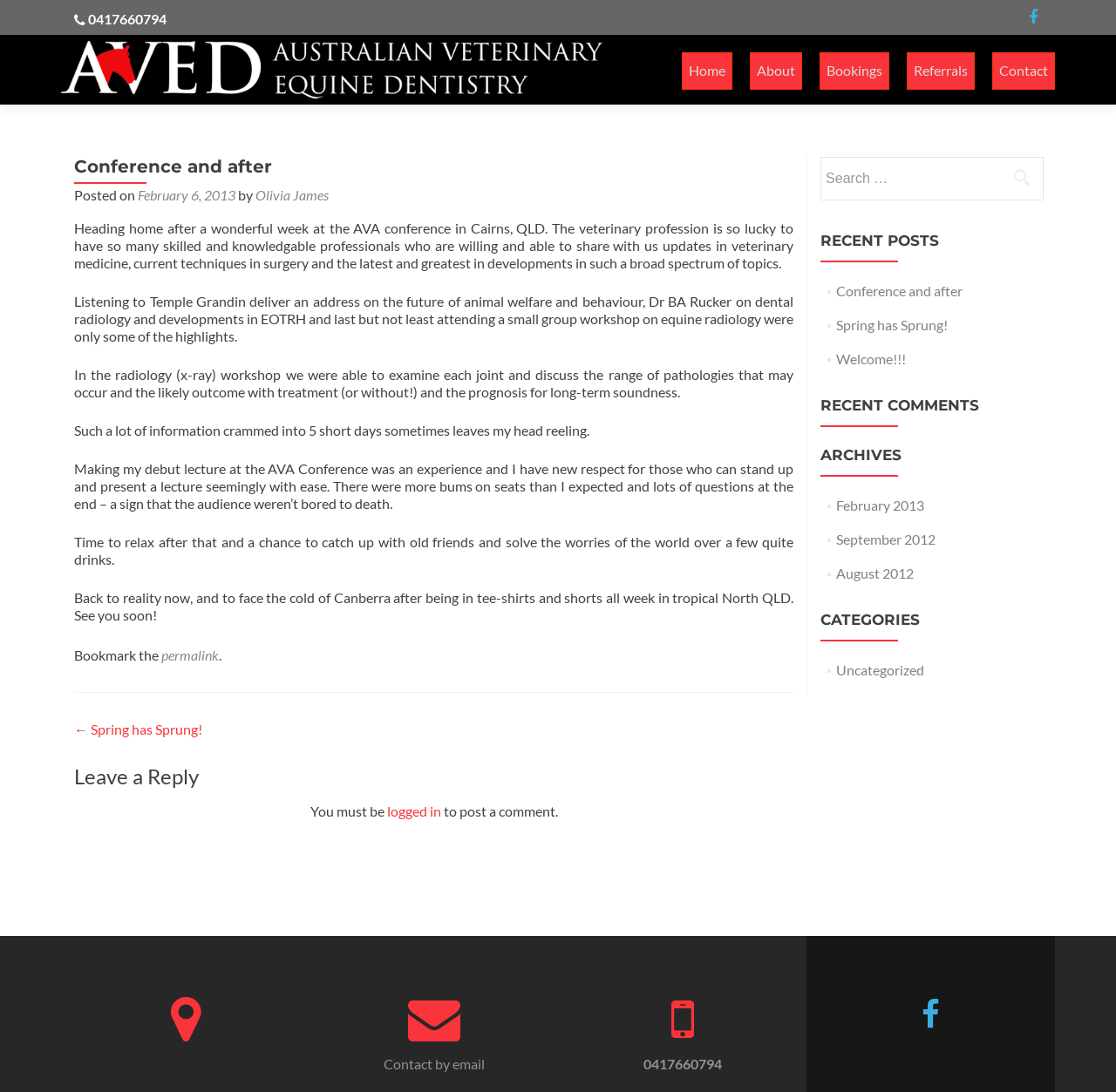Identify the bounding box coordinates necessary to click and complete the given instruction: "Click the 'Home' link".

[0.611, 0.048, 0.656, 0.082]